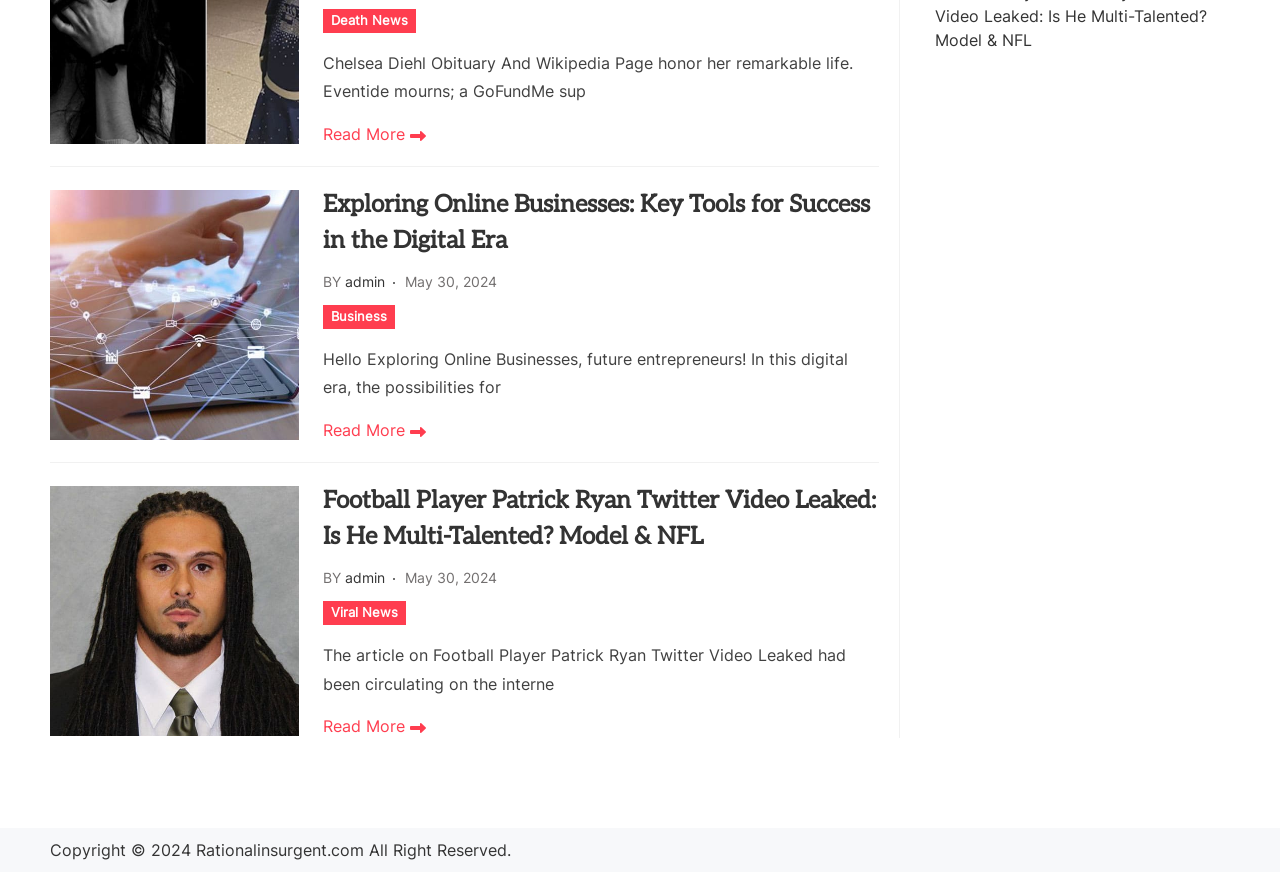Provide the bounding box for the UI element matching this description: "May 30, 2024June 4, 2024".

[0.317, 0.313, 0.389, 0.333]